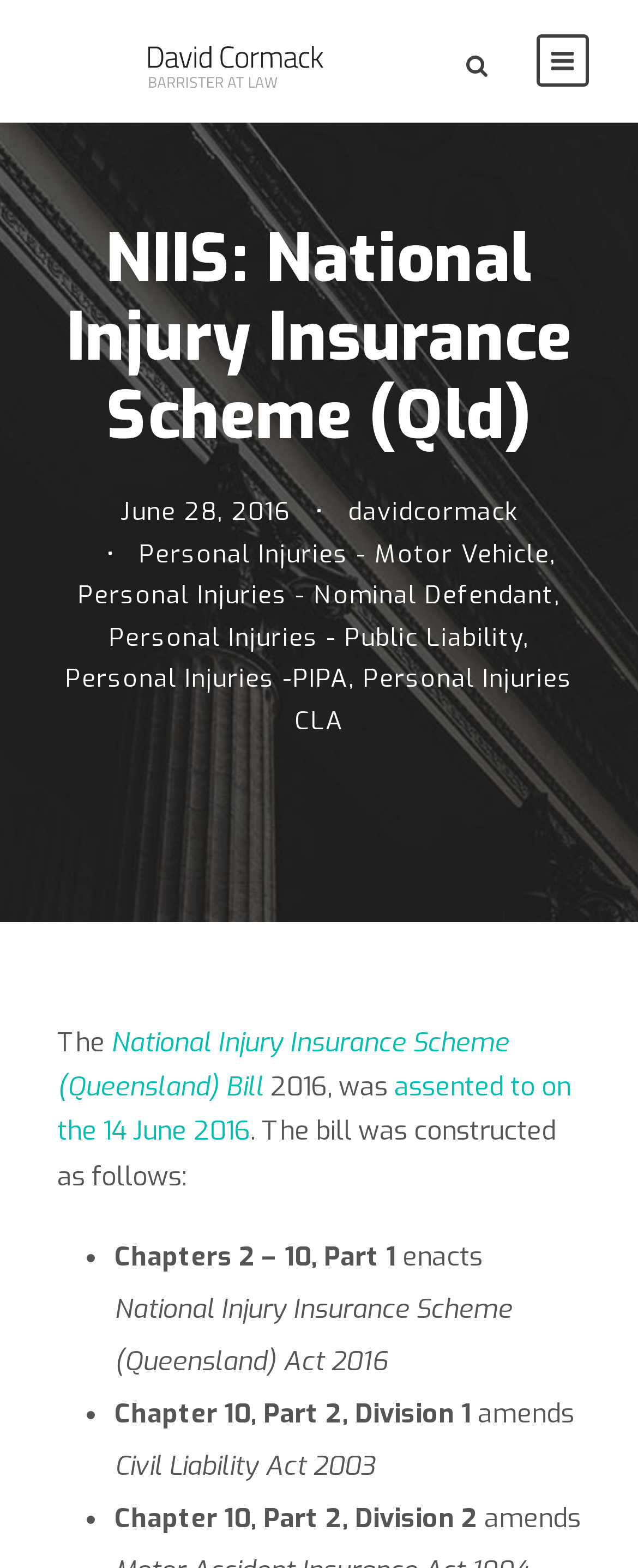Bounding box coordinates are specified in the format (top-left x, top-left y, bottom-right x, bottom-right y). All values are floating point numbers bounded between 0 and 1. Please provide the bounding box coordinate of the region this sentence describes: Personal Injuries - Motor Vehicle

[0.218, 0.343, 0.862, 0.363]